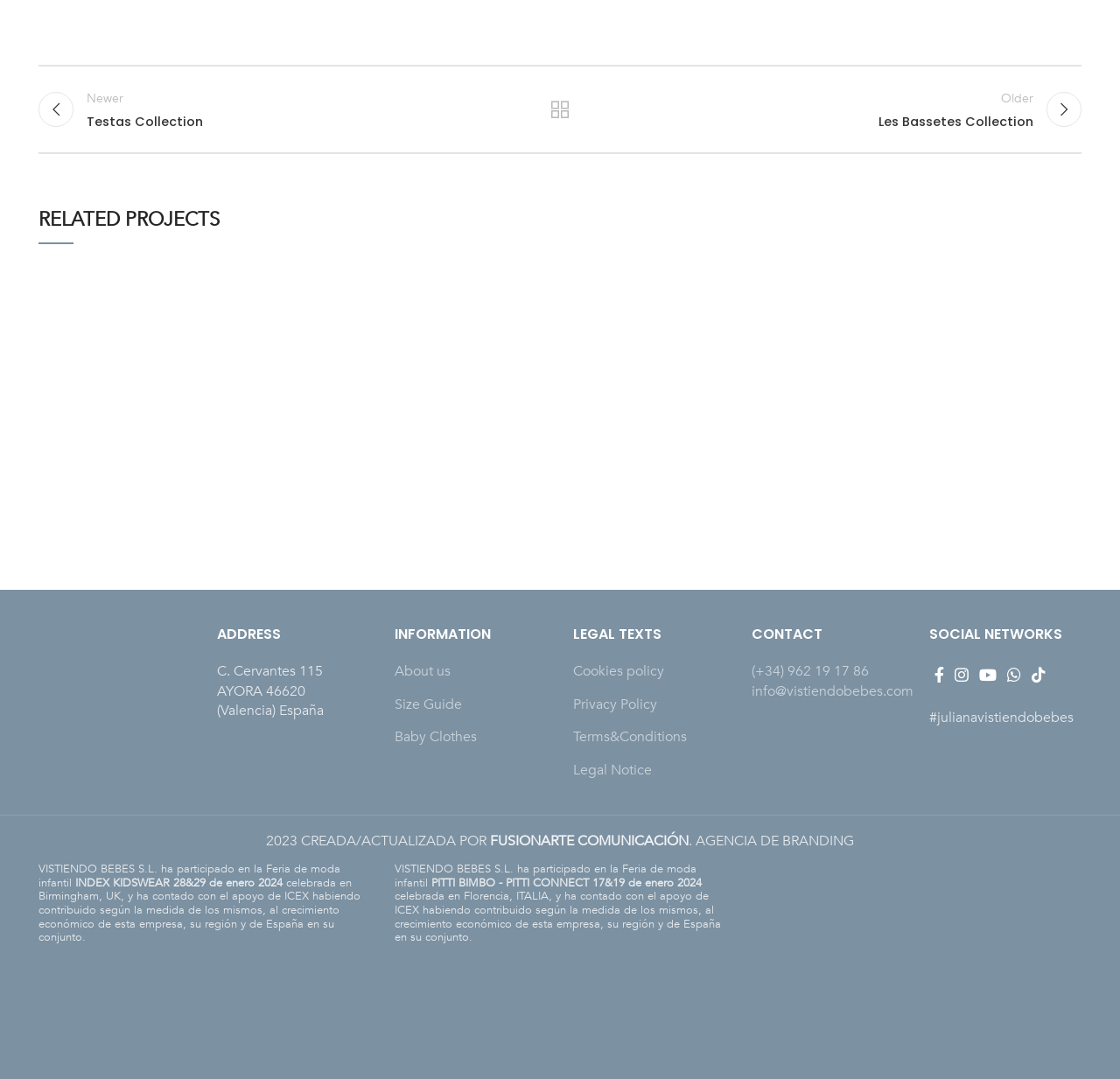Locate the bounding box coordinates of the element that should be clicked to fulfill the instruction: "View Altea collection".

[0.034, 0.241, 0.329, 0.547]